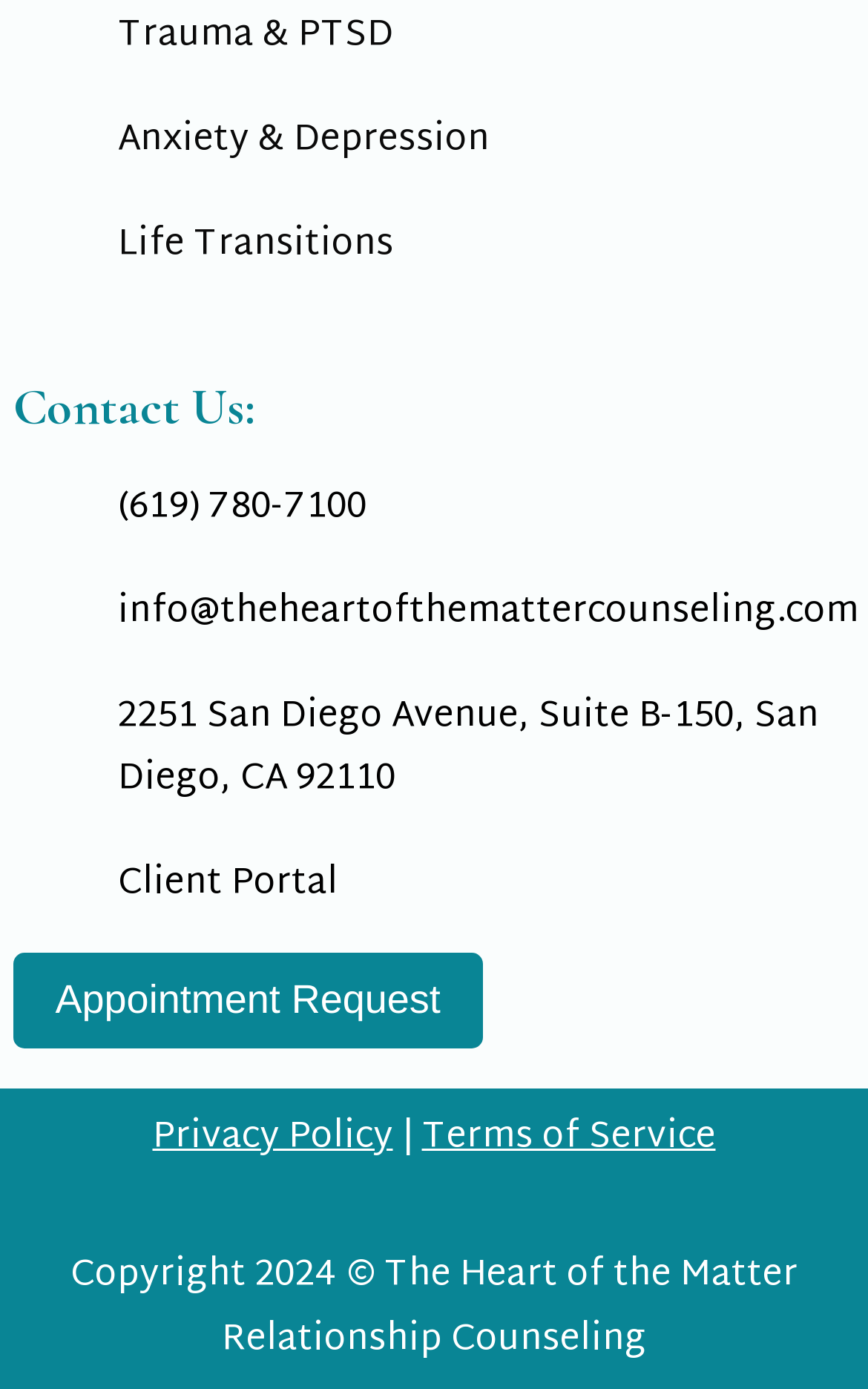What is the address of the counseling service?
Could you answer the question in a detailed manner, providing as much information as possible?

I found the address by looking at the layout table with the bounding box coordinates [0.015, 0.49, 0.985, 0.592] which contains a static text '' and two links '2251 San Diego Avenue, Suite B-150,' and 'San Diego, CA 92110'. This suggests that the links are the address of the counseling service.